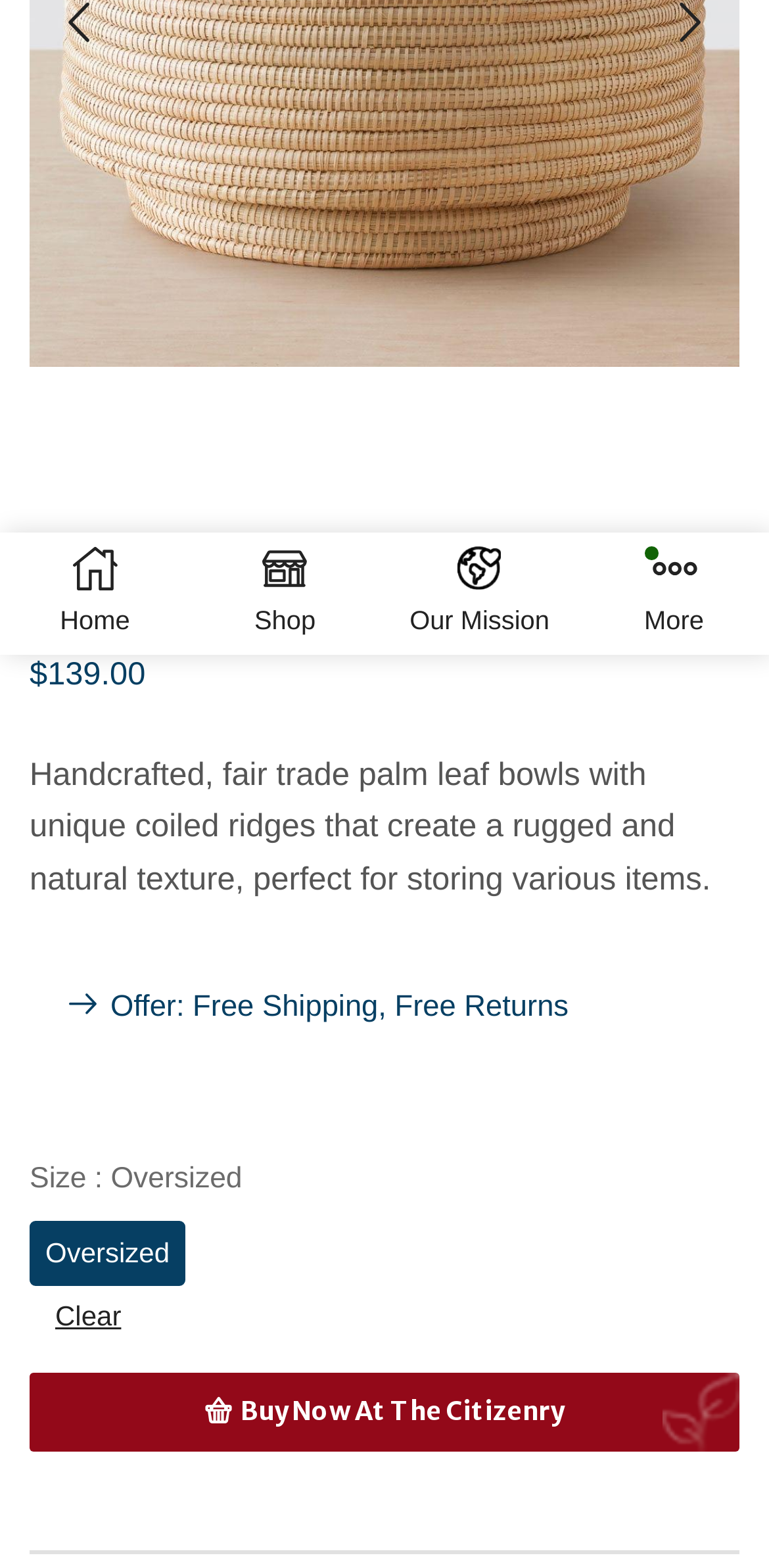Identify the bounding box coordinates for the UI element described as follows: "Buy Now at The Citizenry". Ensure the coordinates are four float numbers between 0 and 1, formatted as [left, top, right, bottom].

[0.038, 0.875, 0.962, 0.926]